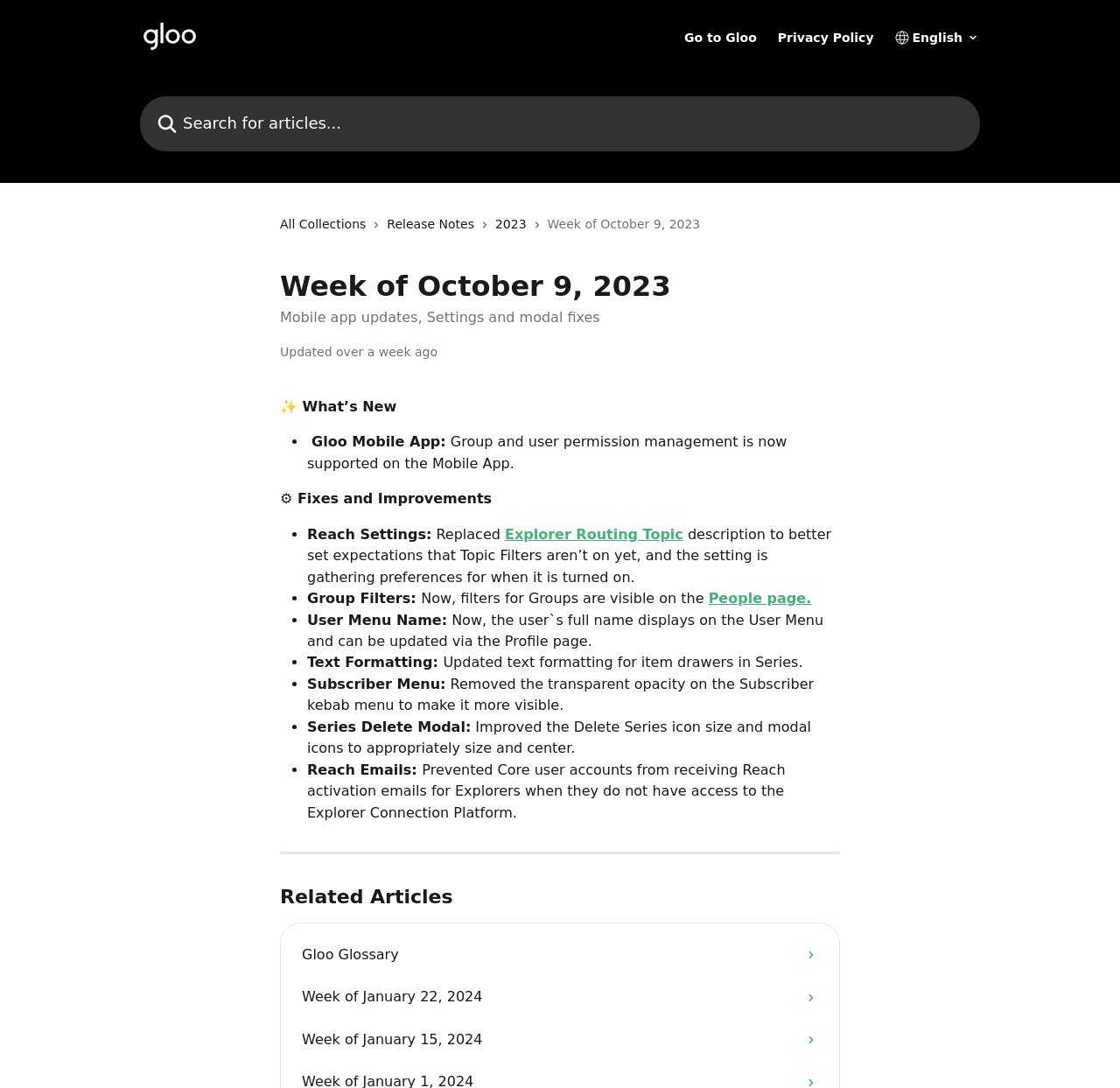Highlight the bounding box coordinates of the element you need to click to perform the following instruction: "View related article Gloo Glossary."

[0.26, 0.858, 0.74, 0.897]